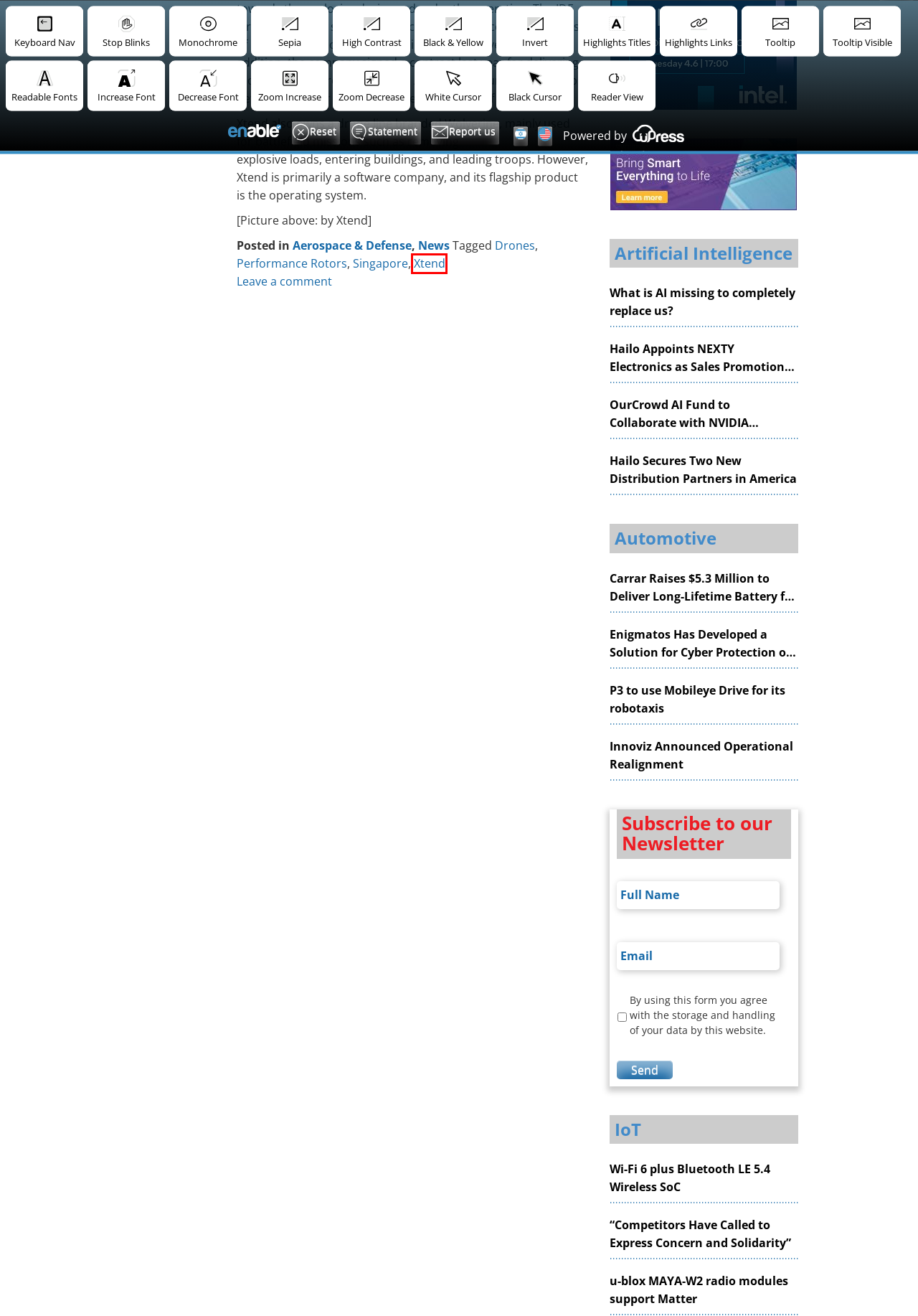A screenshot of a webpage is given, marked with a red bounding box around a UI element. Please select the most appropriate webpage description that fits the new page after clicking the highlighted element. Here are the candidates:
A. u-blox MAYA-W2 radio modules support Matter - Israel Electronics News
B. Xtend - Israel Electronics News
C. Wi-Fi 6 plus Bluetooth LE 5.4 Wireless SoC - Israel Electronics News
D. IoT - Israel Electronics News
E. P3 to use Mobileye Drive for its robotaxis - Israel Electronics News
F. Hailo Secures Two New Distribution Partners in America - Israel Electronics News
G. Automotive - Israel Electronics News
H. Drones - Israel Electronics News

B